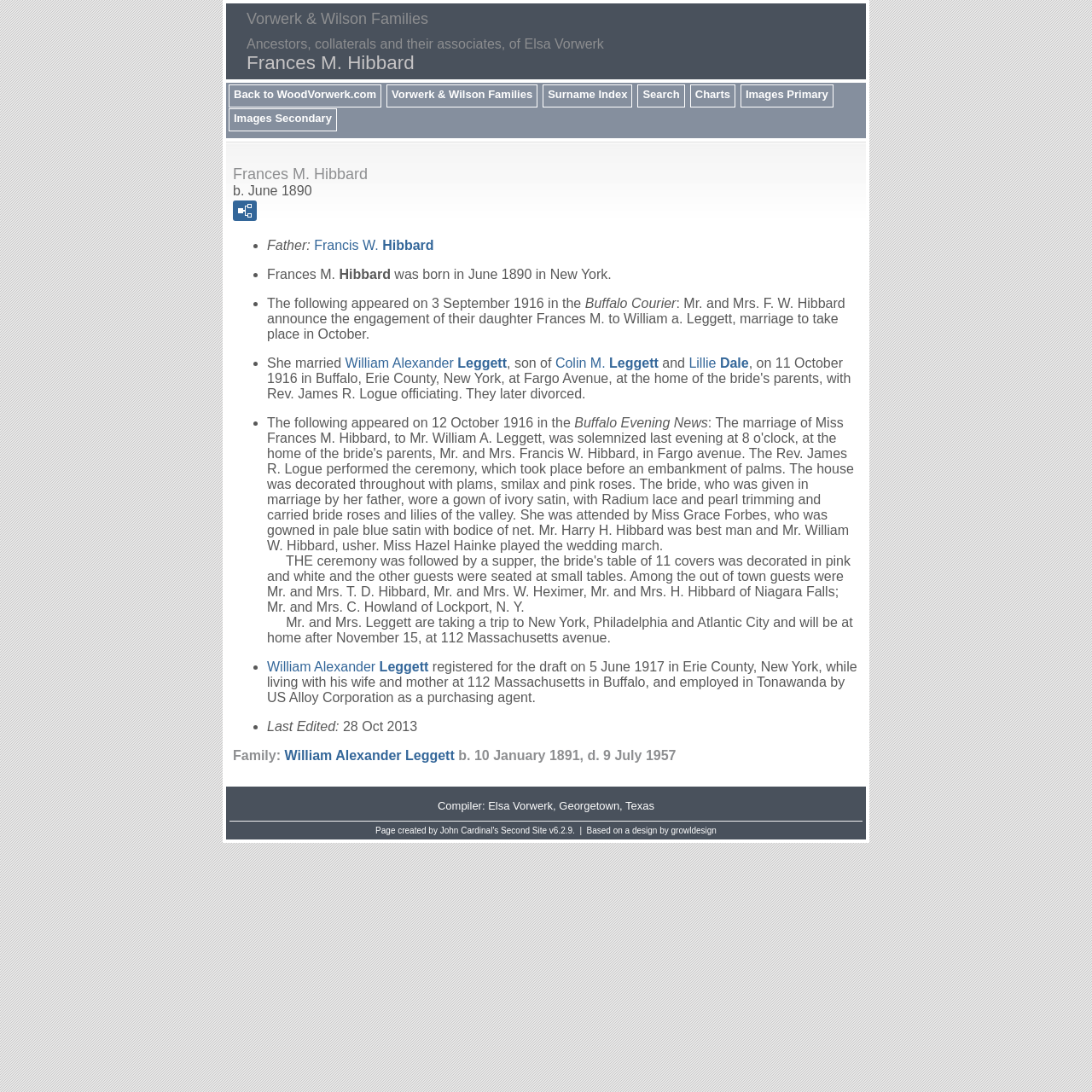Identify the primary heading of the webpage and provide its text.

Frances M. Hibbard